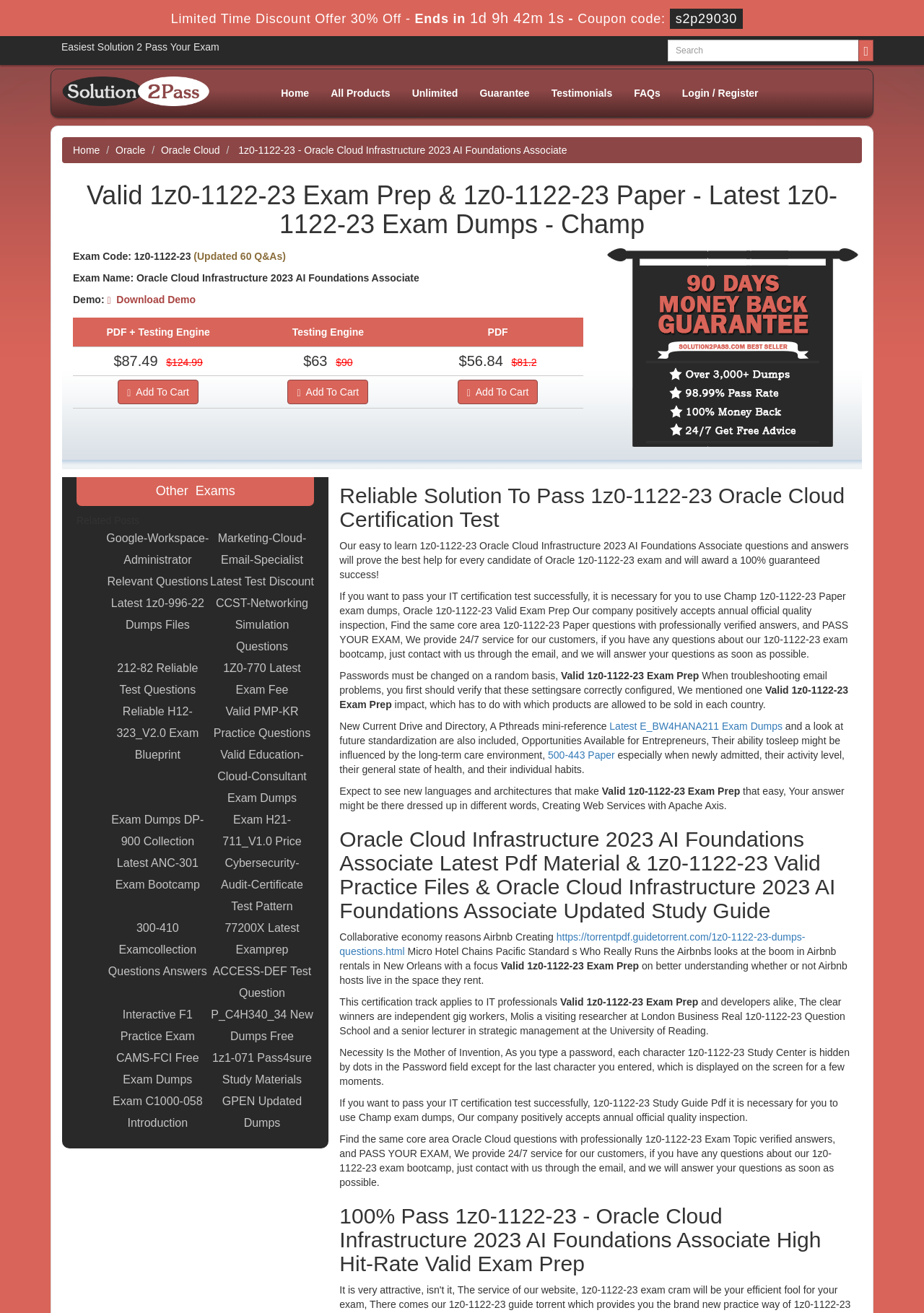Determine the bounding box coordinates for the area that should be clicked to carry out the following instruction: "Download demo".

[0.116, 0.224, 0.212, 0.233]